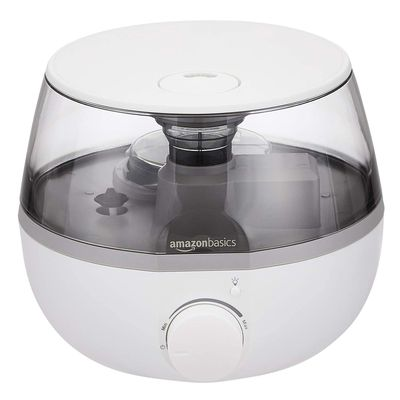Refer to the screenshot and give an in-depth answer to this question: Why is regular cleaning of the water channel and air filters important?

Proper maintenance, such as regular cleaning of the water channel and air filters, is key to ensuring the efficiency and longevity of the ultrasonic cool humidifier.